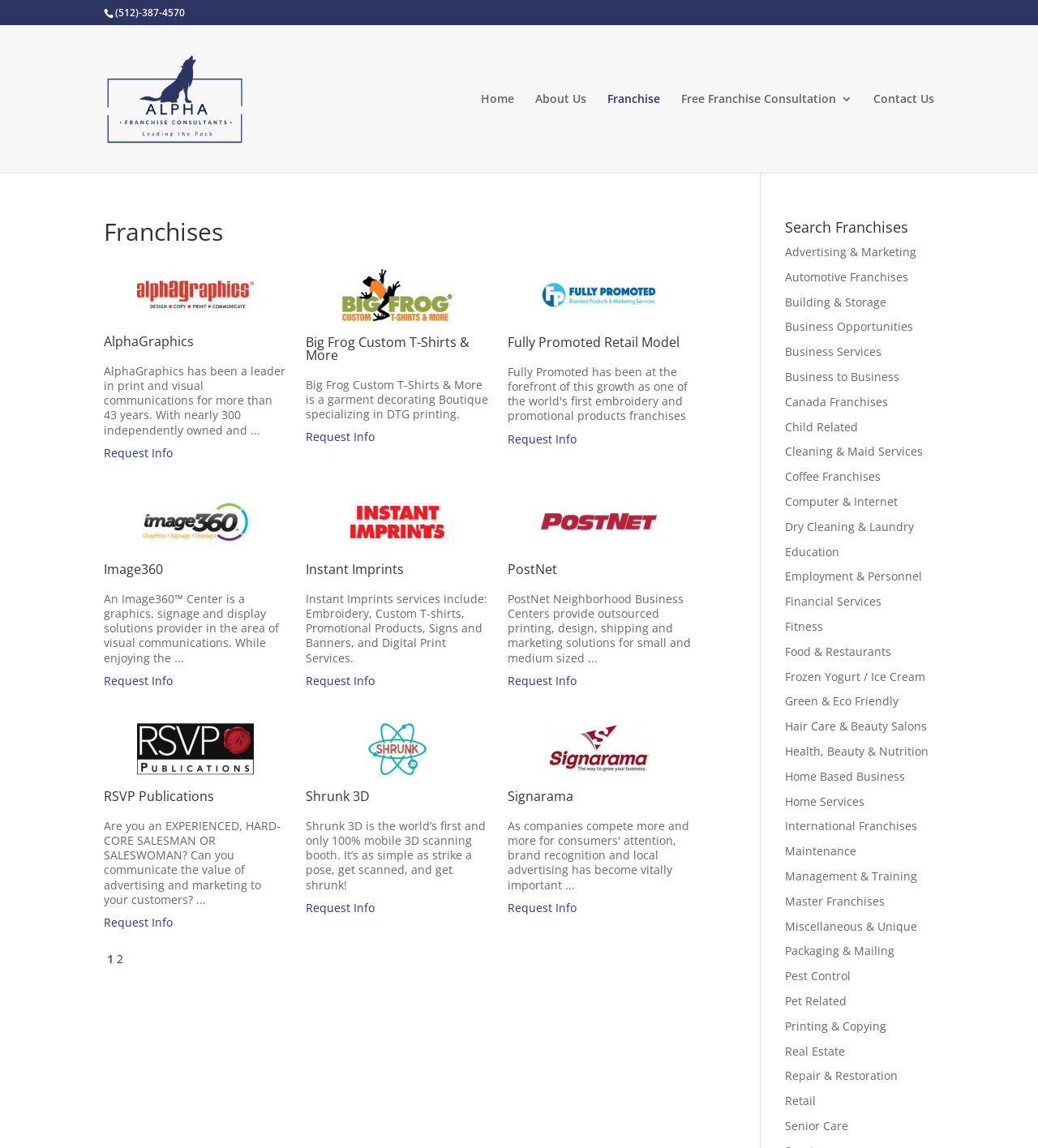Please identify the bounding box coordinates of the area I need to click to accomplish the following instruction: "Learn more about Big Frog Custom T-Shirts & More".

[0.294, 0.234, 0.471, 0.285]